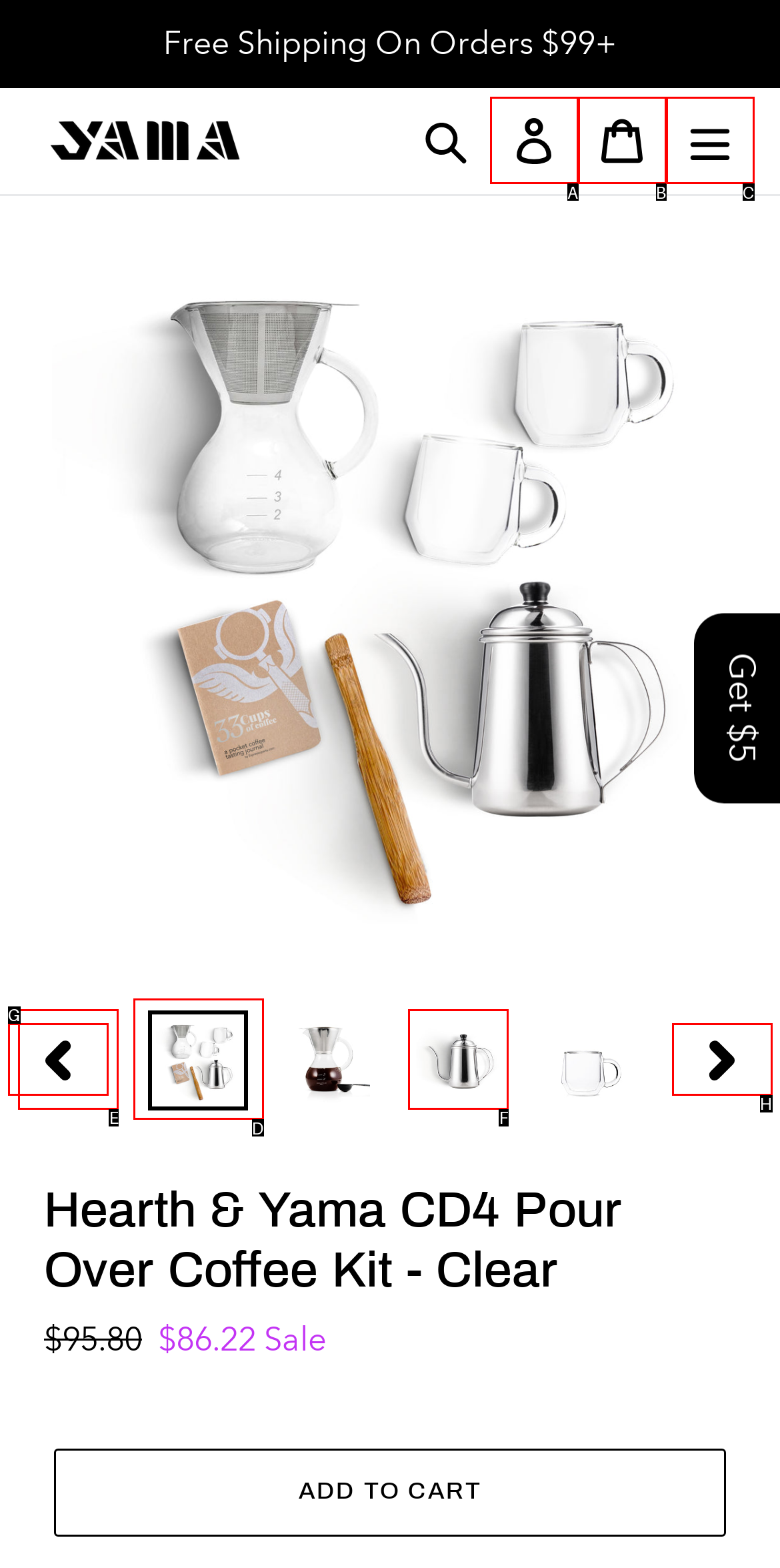Choose the HTML element you need to click to achieve the following task: View product images
Respond with the letter of the selected option from the given choices directly.

D